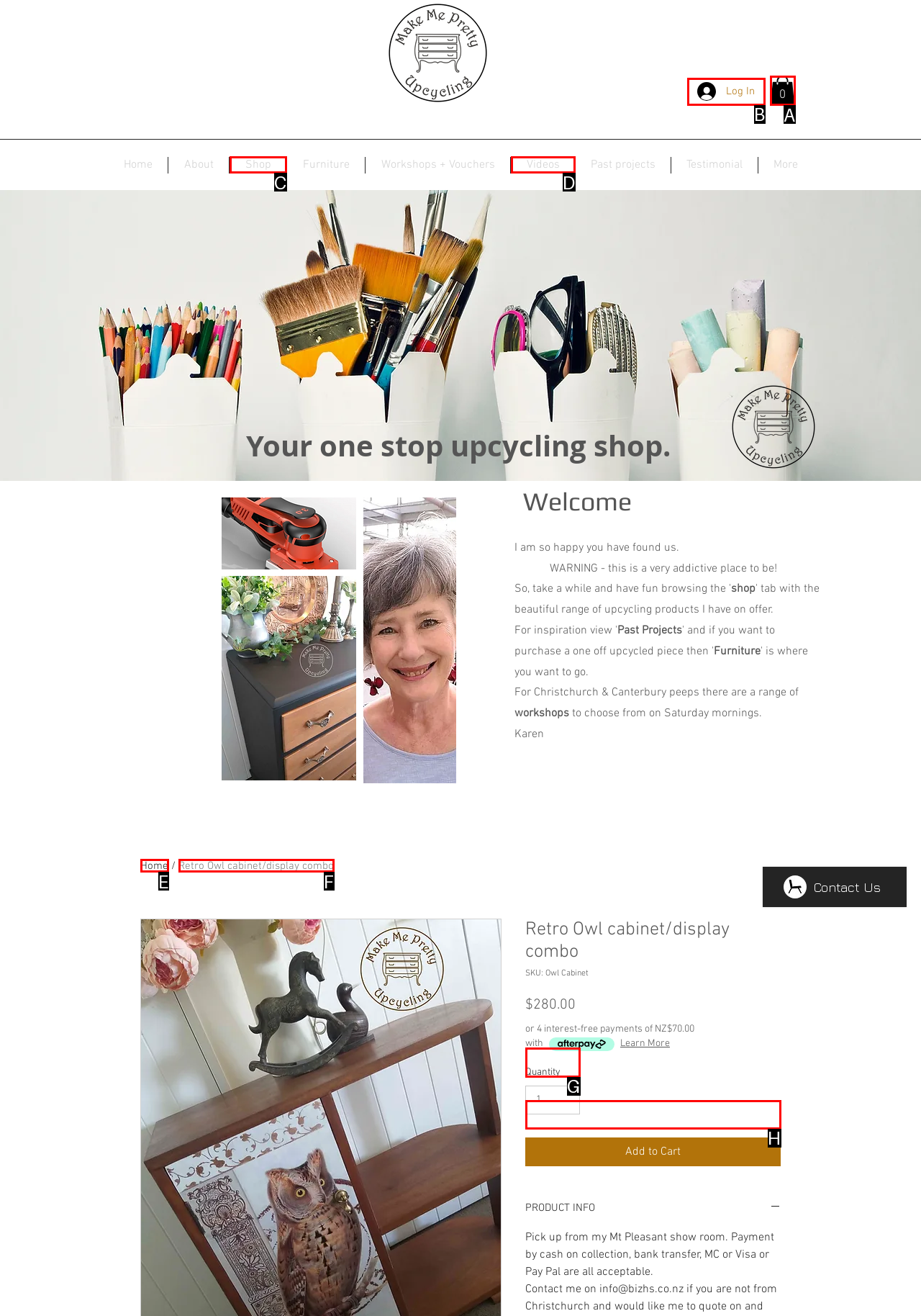Determine the HTML element that best matches this description: Log In from the given choices. Respond with the corresponding letter.

B